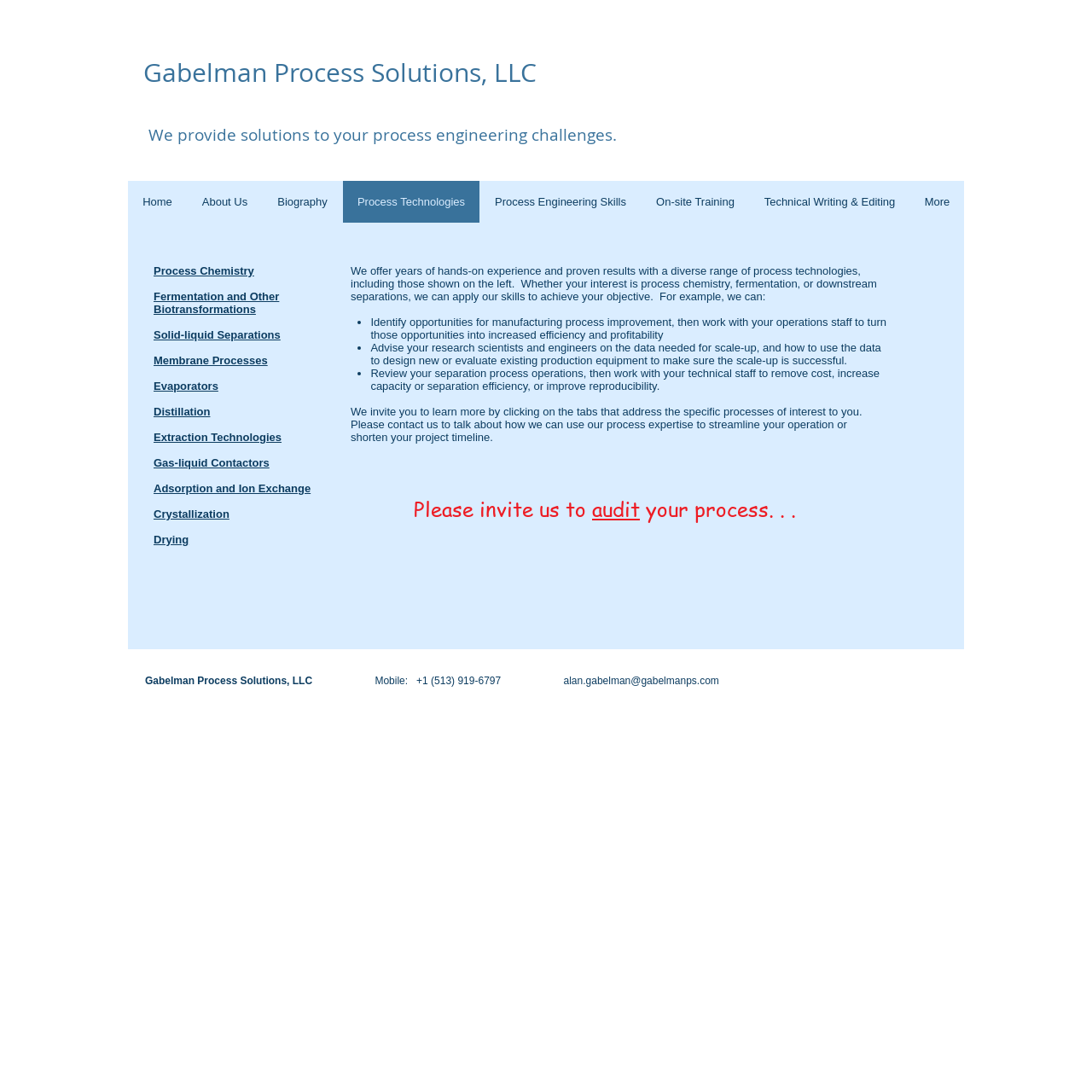Determine the bounding box coordinates for the element that should be clicked to follow this instruction: "Review the 'Process Chemistry' process". The coordinates should be given as four float numbers between 0 and 1, in the format [left, top, right, bottom].

[0.141, 0.242, 0.233, 0.254]